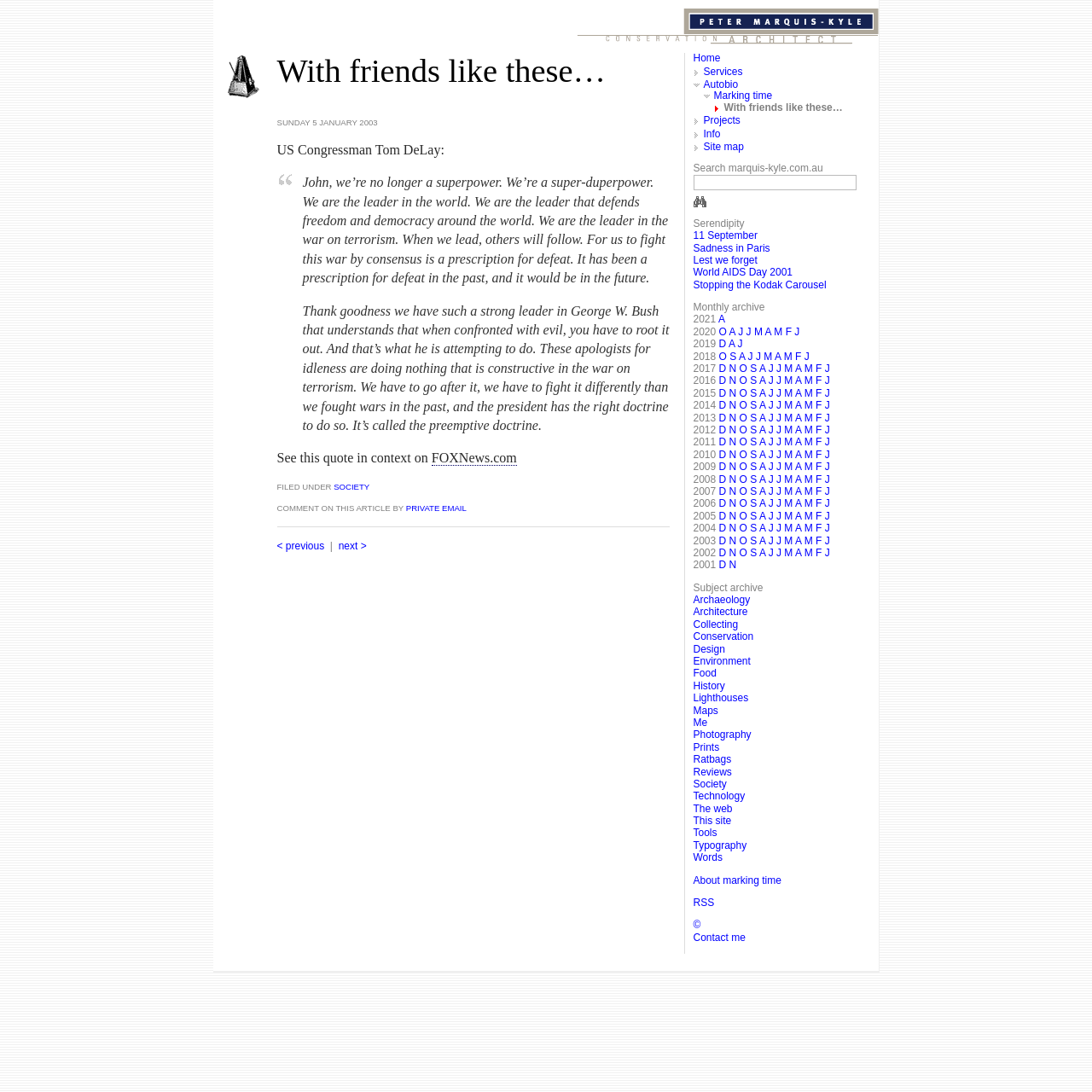Refer to the image and provide a thorough answer to this question:
What is the link to the right of the 'FILED UNDER' text?

I found the link by looking at the element to the right of the 'FILED UNDER' text, which is a link element with the text 'SOCIETY'.